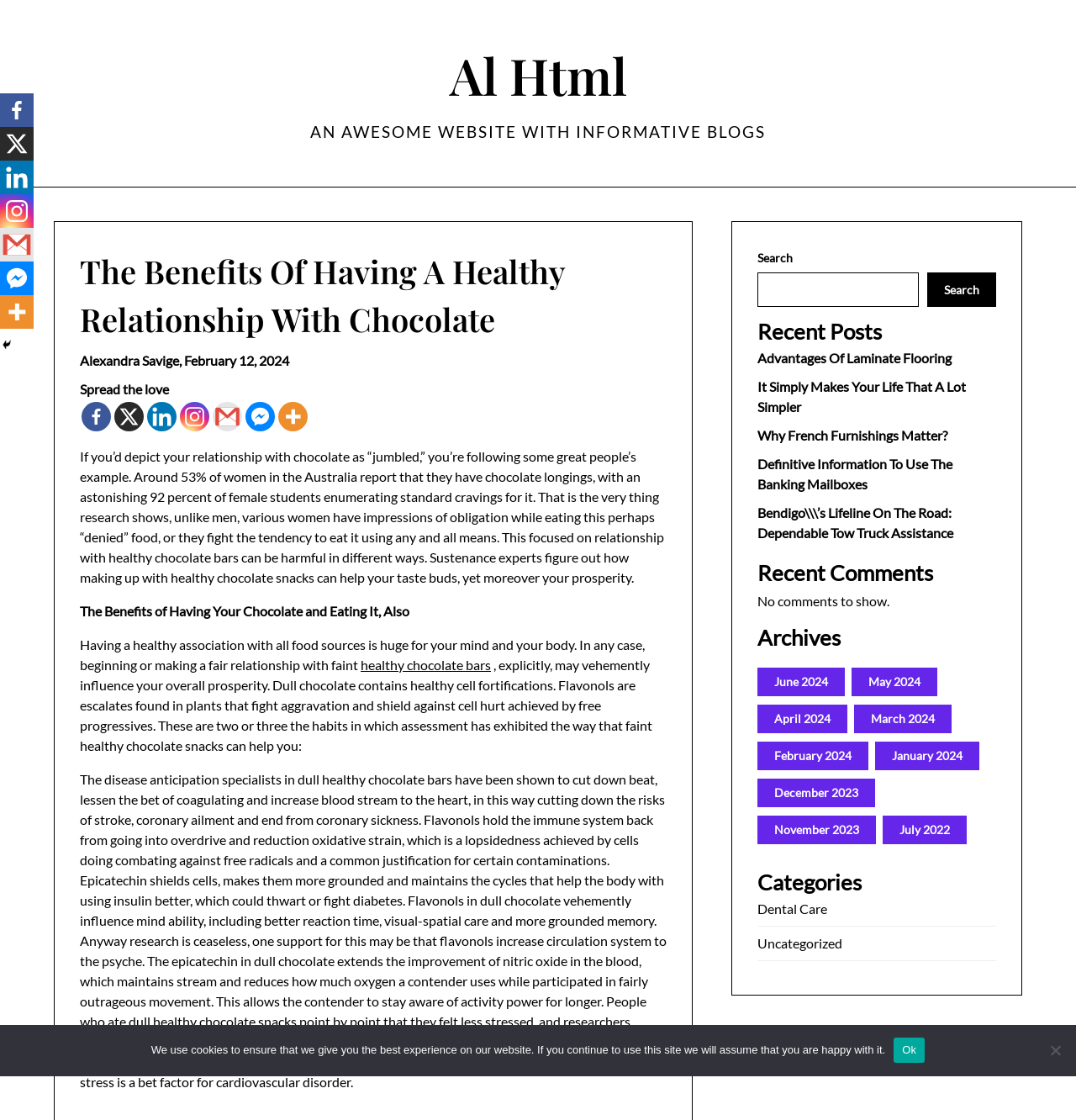Give a detailed account of the webpage, highlighting key information.

The webpage is about the benefits of having a healthy relationship with chocolate. At the top, there is a link to "Al Html" and a heading that reads "The Benefits Of Having A Healthy Relationship With Chocolate". Below this, there is a section with the author's name, Alexandra Savige, and the date of publication, February 12, 2024. 

To the right of this section, there are social media links to Facebook, X, Linkedin, Instagram, Gmail, Facebook Messenger, and More. 

The main content of the webpage is divided into three sections. The first section starts with the phrase "Spread the love" and discusses how women in Australia have chocolate cravings. It explains that having a healthy relationship with chocolate can be beneficial in different ways. 

The second section has a heading "The Benefits of Having Your Chocolate and Eating It, Also" and talks about the importance of having a healthy association with all food sources. It highlights the benefits of dark chocolate, including its ability to cut down the risk of stroke, coronary disease, and end from coronary sickness. 

The third section is a continuation of the benefits of dark chocolate, including its effects on mind ability, heart health, and stress levels. 

On the right-hand side of the webpage, there is a search bar and a section titled "Recent Posts" that lists several article titles, including "Advantages Of Laminate Flooring", "It Simply Makes Your Life That A Lot Simpler", and "Why French Furnishings Matter?". 

Below this, there are sections titled "Recent Comments" and "Archives" that list months from June 2024 to July 2022. There is also a section titled "Categories" that lists two categories: "Dental Care" and "Uncategorized". 

At the bottom of the webpage, there is a cookie notice dialog that informs users that the website uses cookies to ensure the best experience.